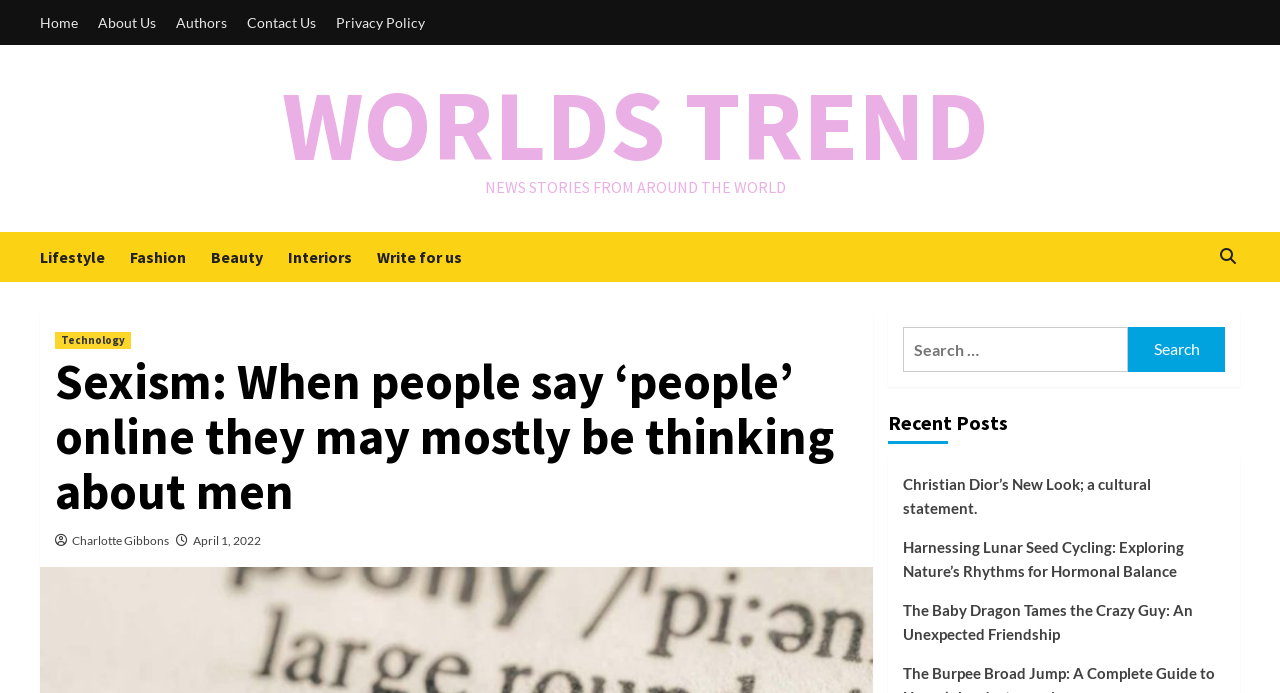Determine the bounding box coordinates for the clickable element required to fulfill the instruction: "write for us". Provide the coordinates as four float numbers between 0 and 1, i.e., [left, top, right, bottom].

[0.295, 0.334, 0.38, 0.406]